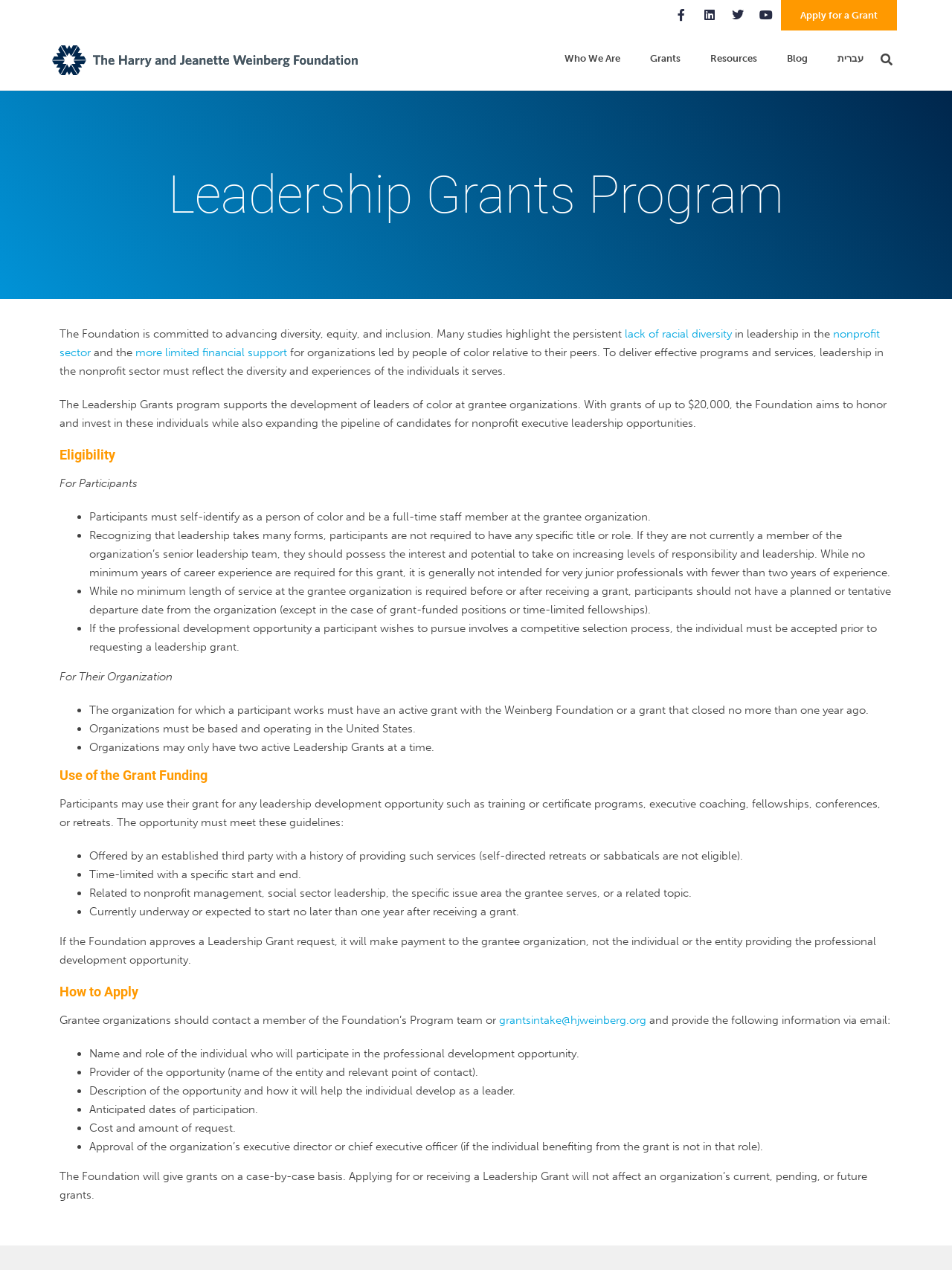What is the maximum grant amount?
Using the picture, provide a one-word or short phrase answer.

Up to $20,000